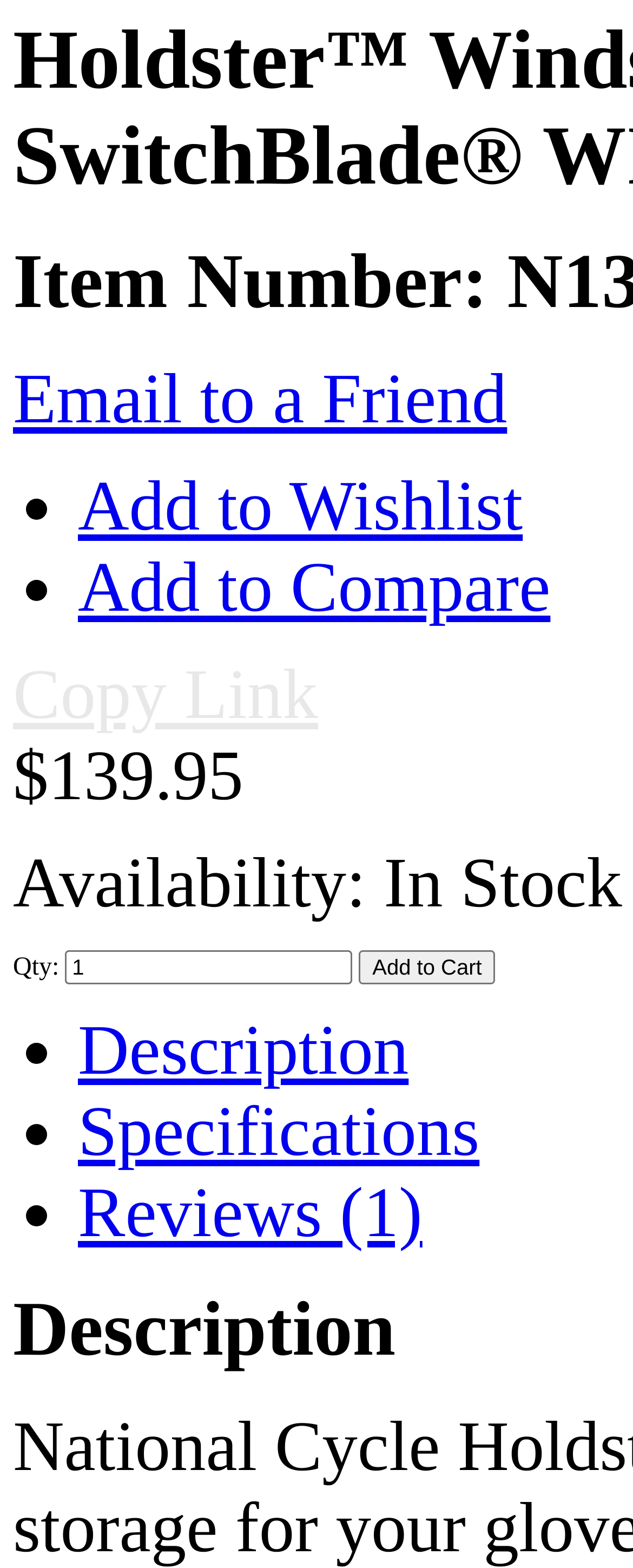Identify the bounding box of the HTML element described as: "Add to Wishlist".

[0.123, 0.299, 0.826, 0.348]